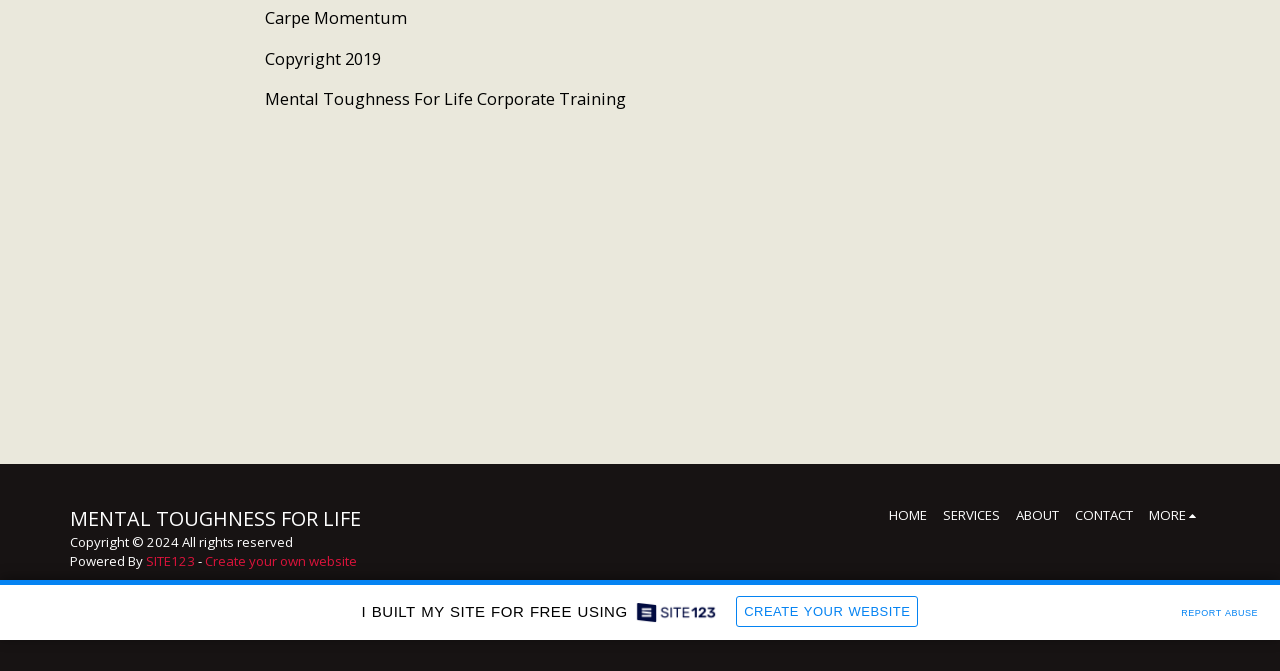Bounding box coordinates should be provided in the format (top-left x, top-left y, bottom-right x, bottom-right y) with all values between 0 and 1. Identify the bounding box for this UI element: SITE123

[0.114, 0.823, 0.152, 0.85]